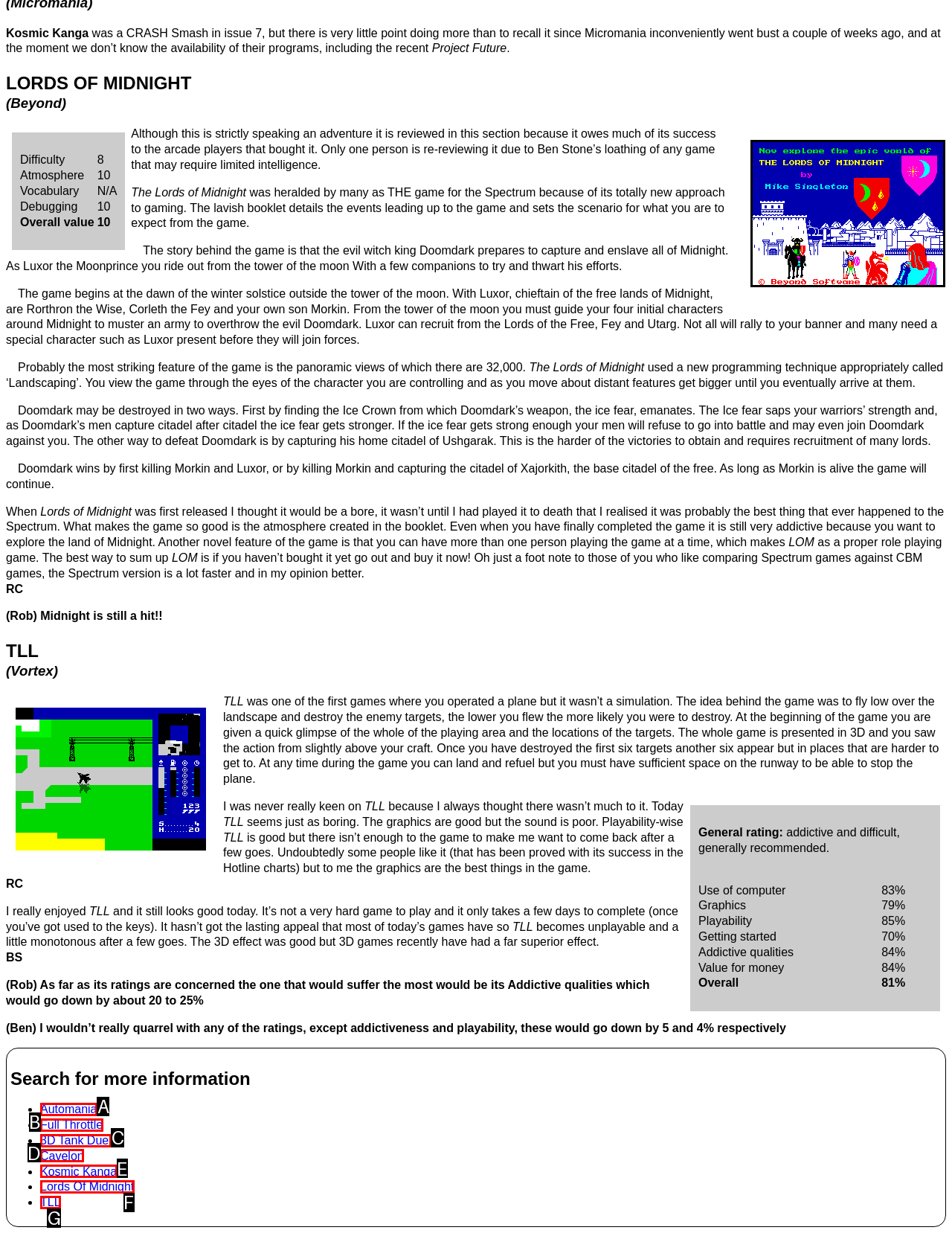Refer to the element description: Full Throttle and identify the matching HTML element. State your answer with the appropriate letter.

B